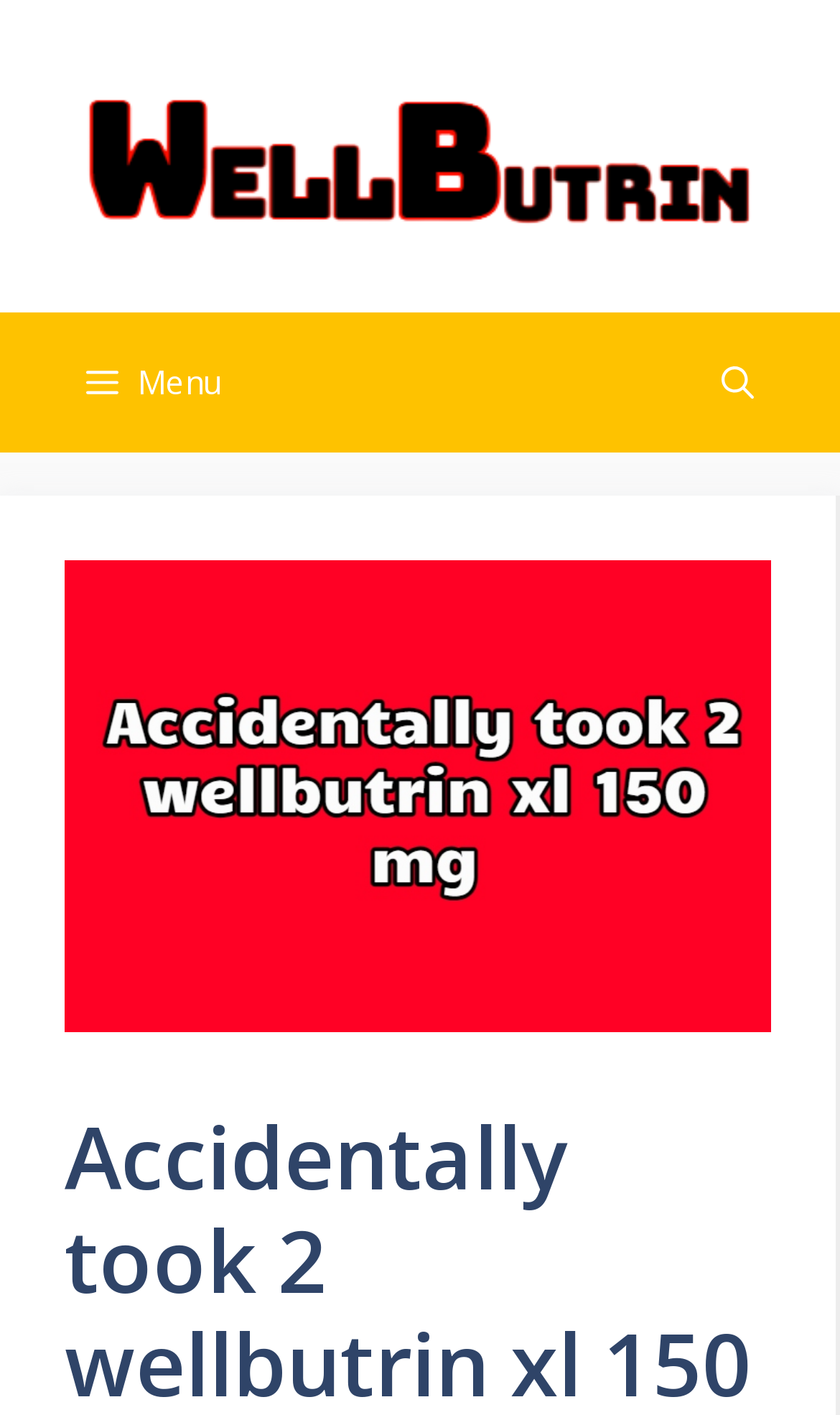What is the height of the navigation section?
Respond to the question with a well-detailed and thorough answer.

The navigation section has a bounding box with coordinates [0.0, 0.221, 1.0, 0.32], indicating that its height is 0.099 (0.32 - 0.221).